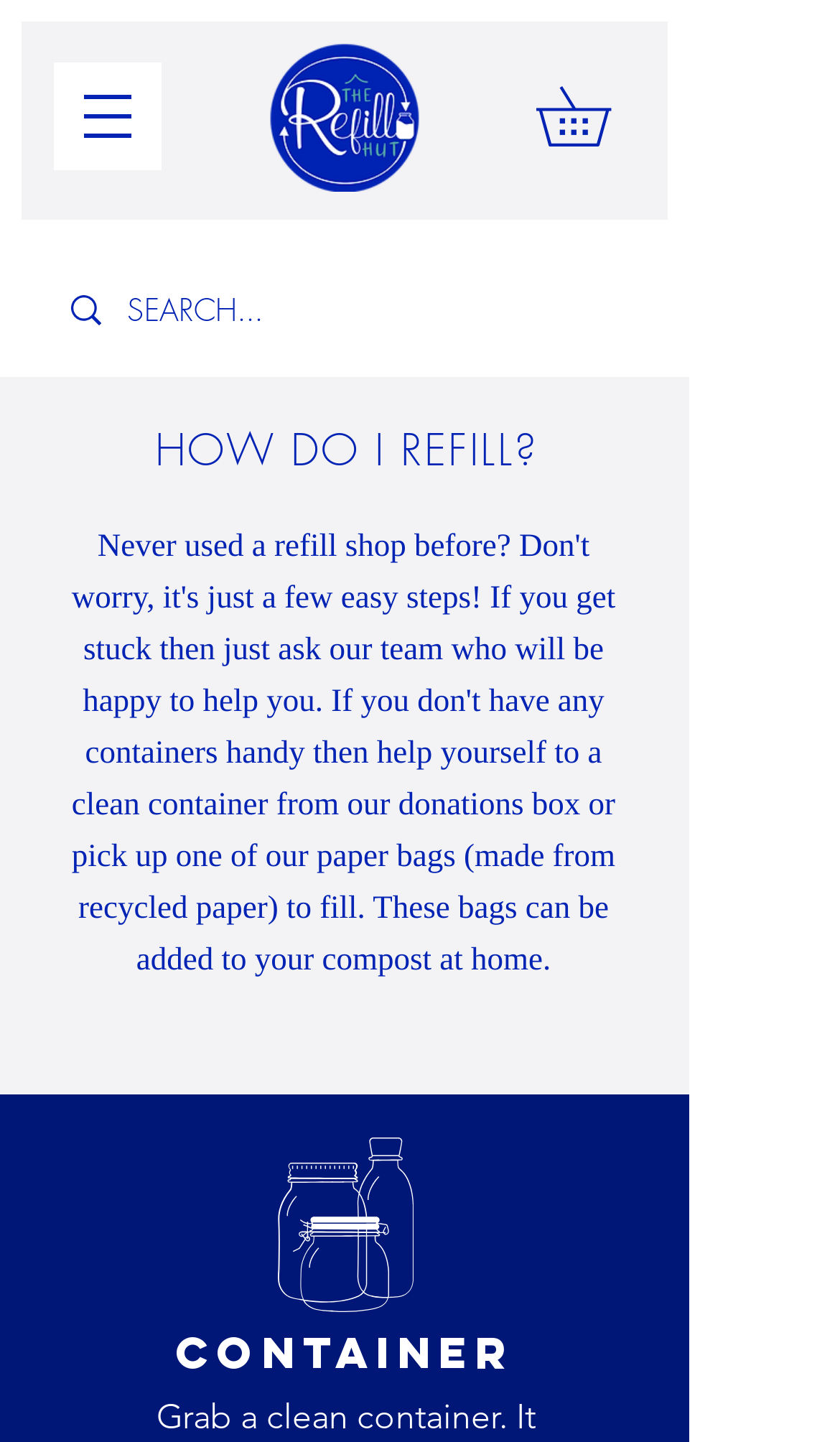Respond with a single word or phrase to the following question: What is the topic of the main content?

Refill